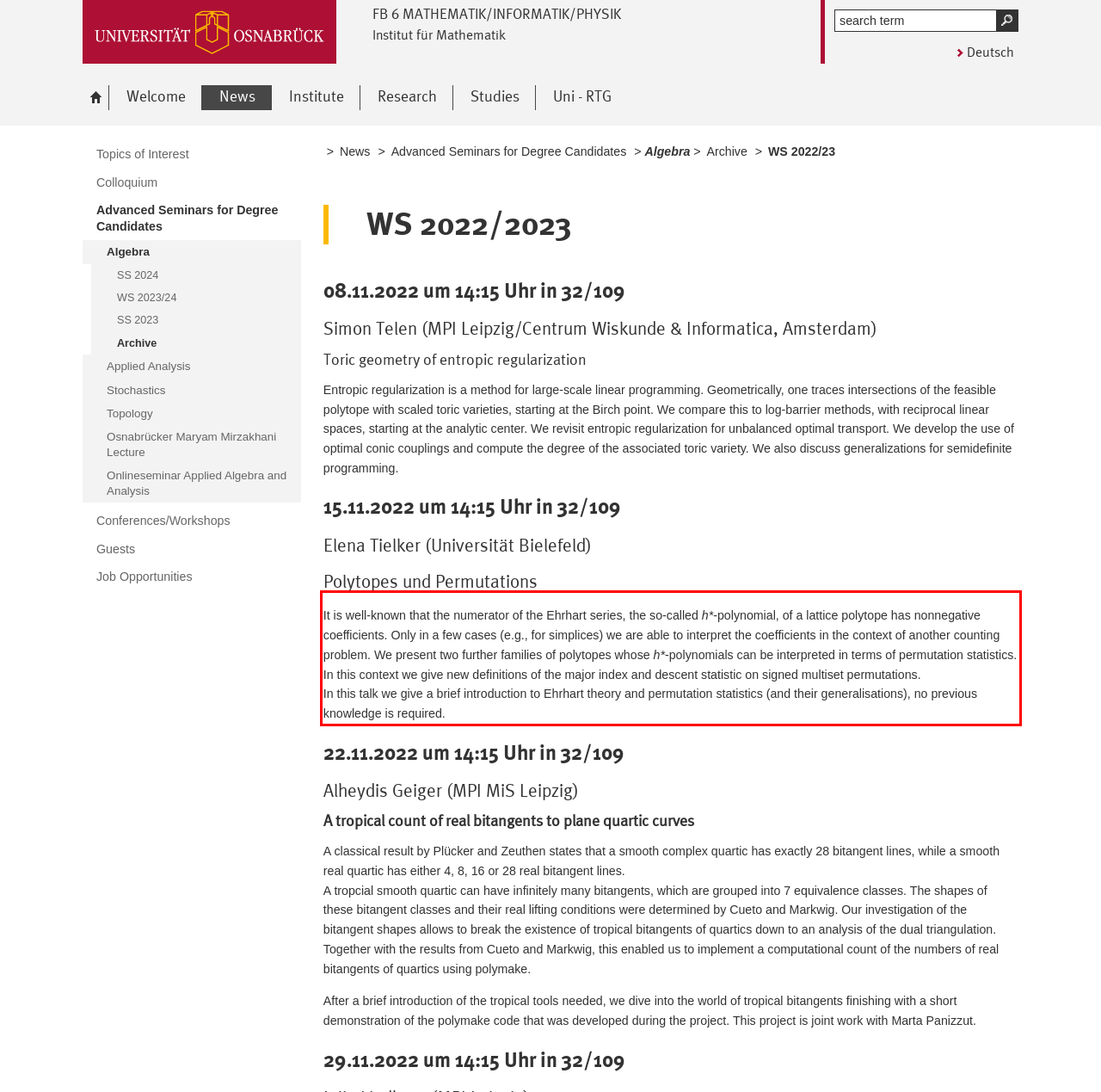Please extract the text content within the red bounding box on the webpage screenshot using OCR.

It is well-known that the numerator of the Ehrhart series, the so-called h*-polynomial, of a lattice polytope has nonnegative coefficients. Only in a few cases (e.g., for simplices) we are able to interpret the coefficients in the context of another counting problem. We present two further families of polytopes whose h*-polynomials can be interpreted in terms of permutation statistics. In this context we give new definitions of the major index and descent statistic on signed multiset permutations. In this talk we give a brief introduction to Ehrhart theory and permutation statistics (and their generalisations), no previous knowledge is required.